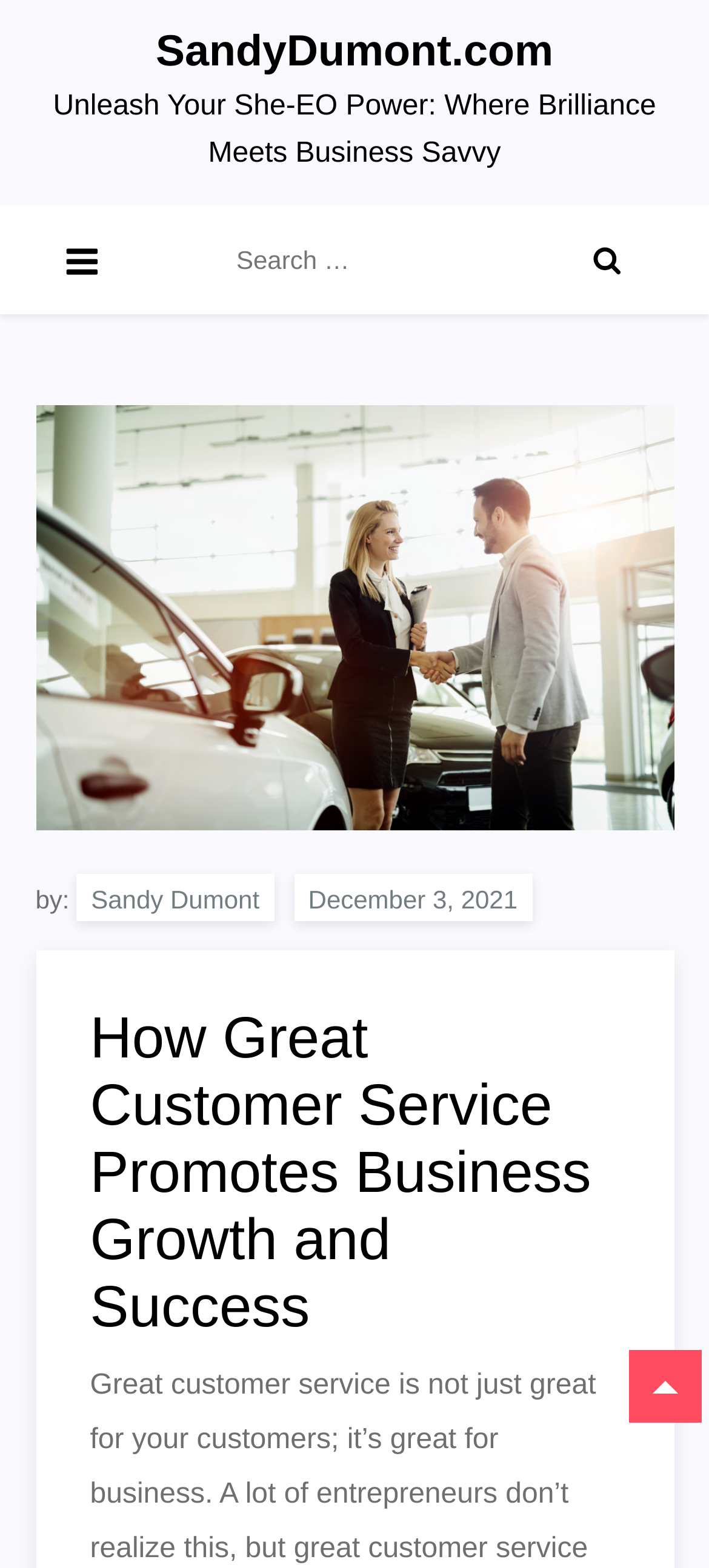Can you extract the headline from the webpage for me?

How Great Customer Service Promotes Business Growth and Success